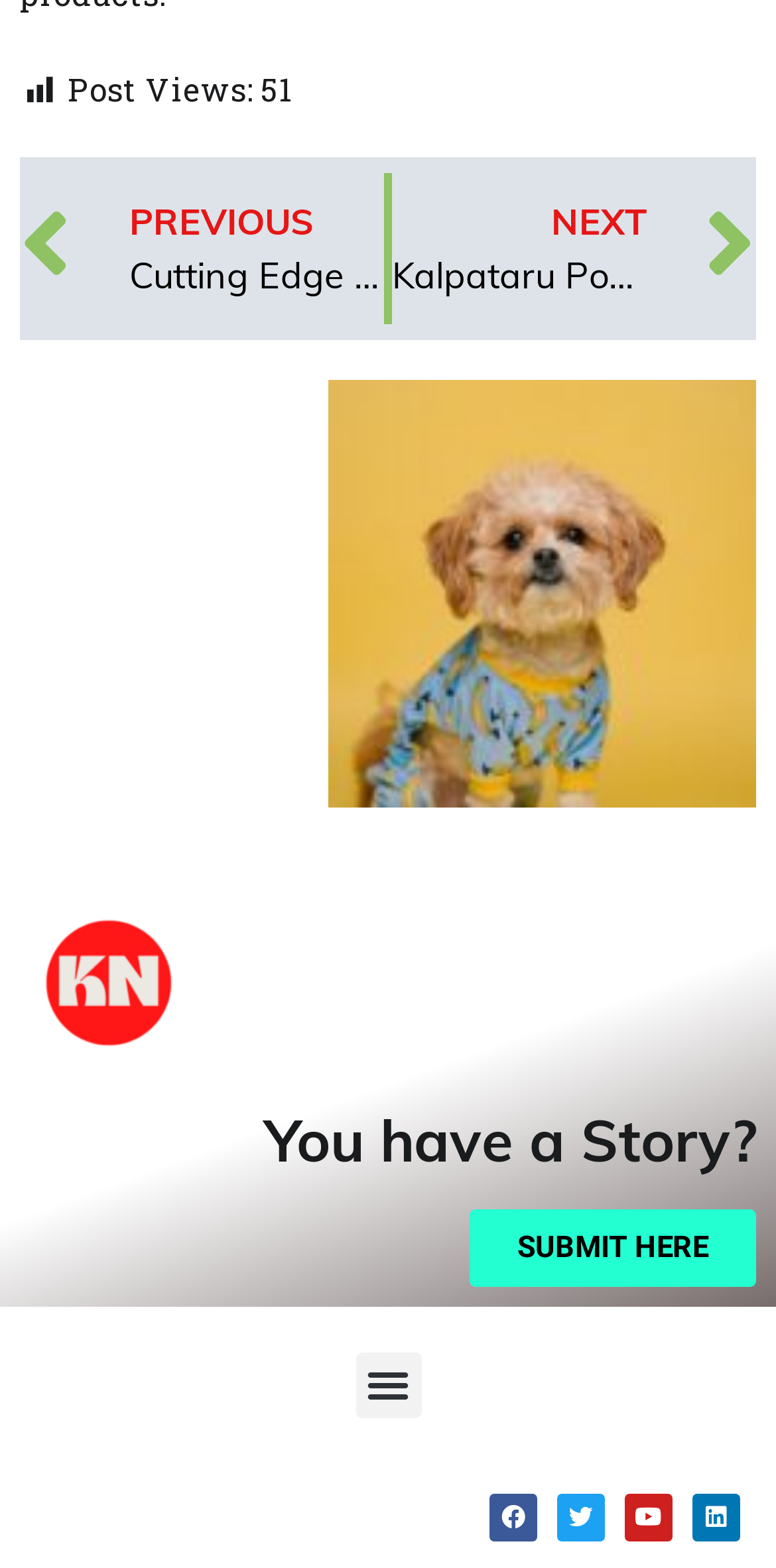Can you provide the bounding box coordinates for the element that should be clicked to implement the instruction: "Submit your story"?

[0.605, 0.771, 0.974, 0.82]